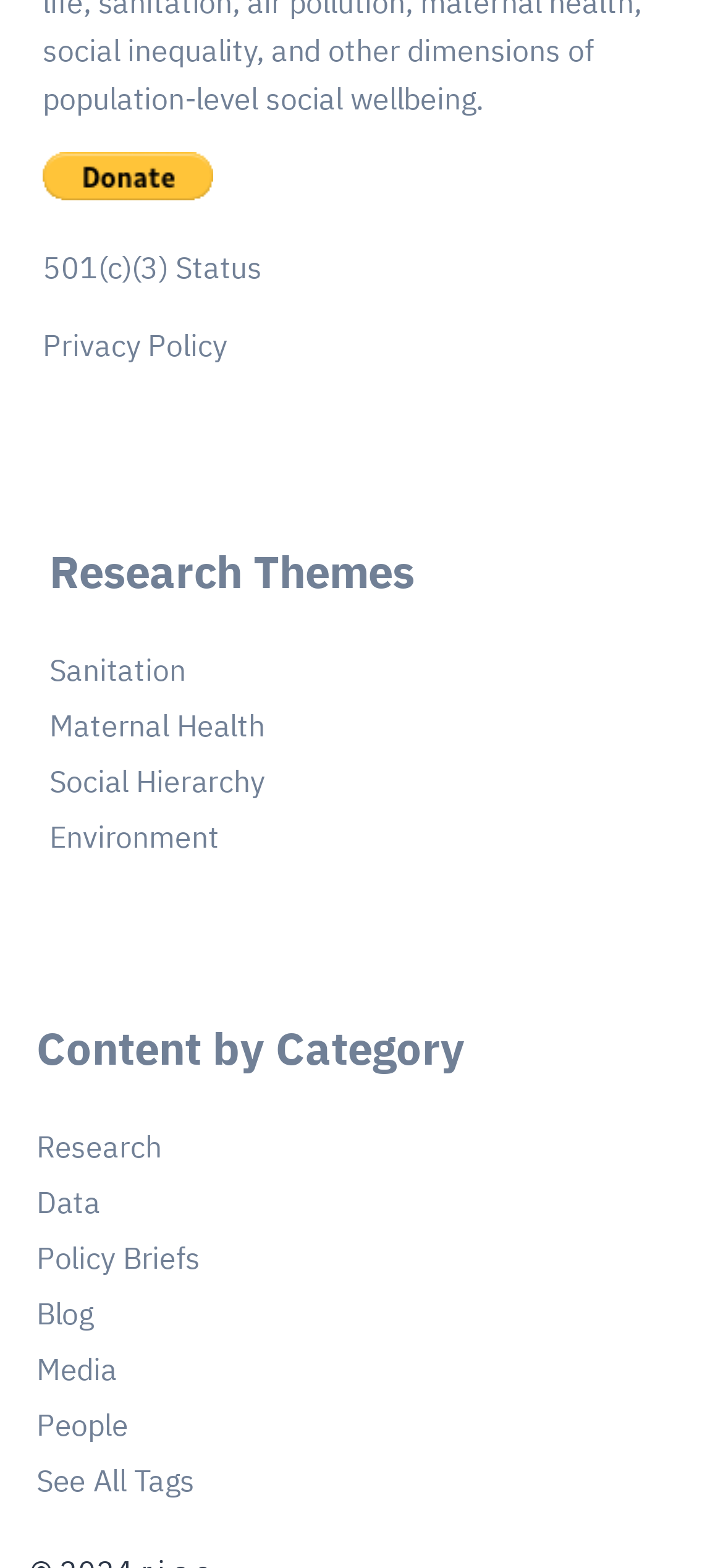Kindly provide the bounding box coordinates of the section you need to click on to fulfill the given instruction: "Explore Sanitation research".

[0.069, 0.415, 0.257, 0.438]